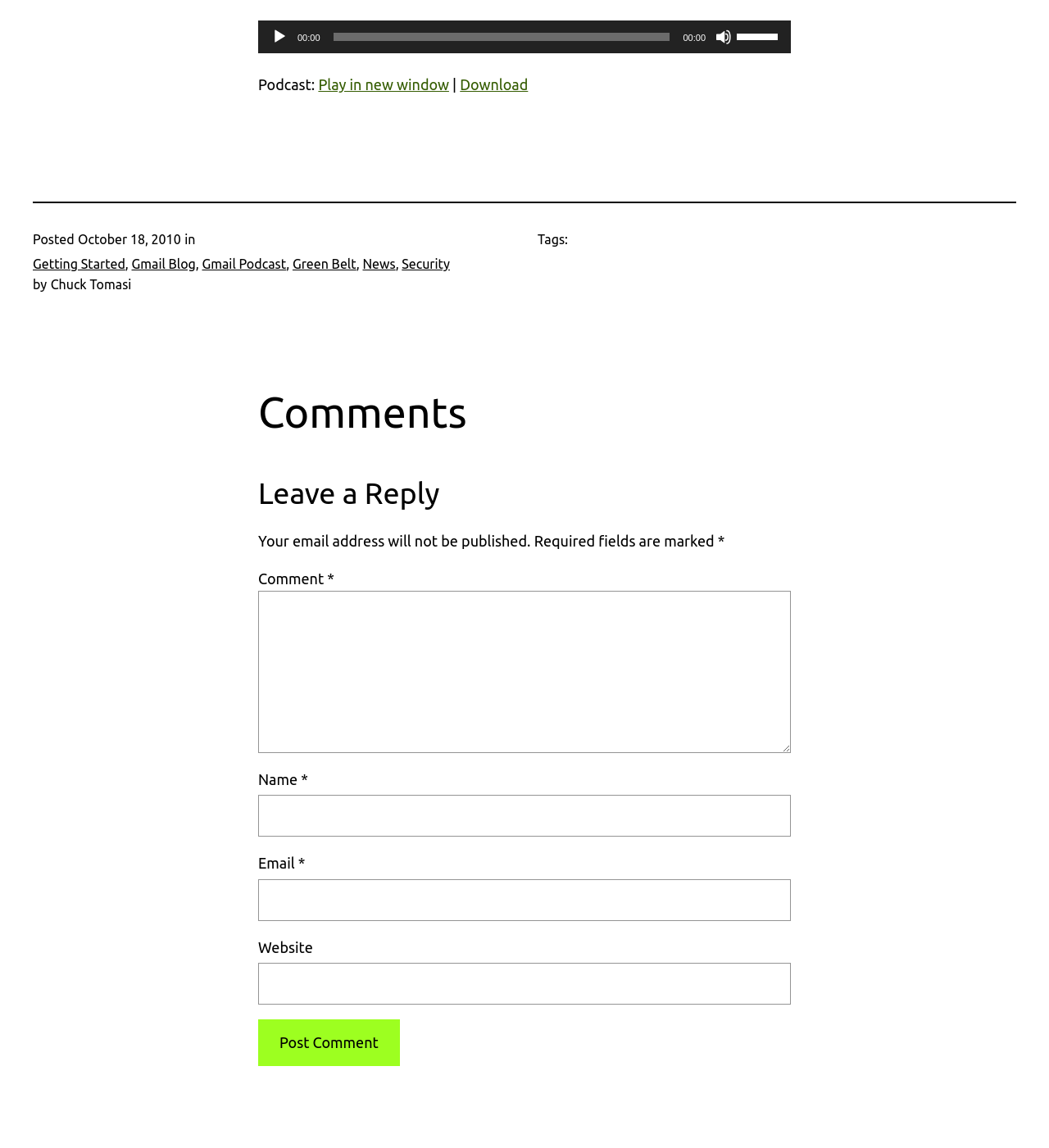Specify the bounding box coordinates of the element's region that should be clicked to achieve the following instruction: "Post the comment". The bounding box coordinates consist of four float numbers between 0 and 1, in the format [left, top, right, bottom].

[0.246, 0.888, 0.381, 0.929]